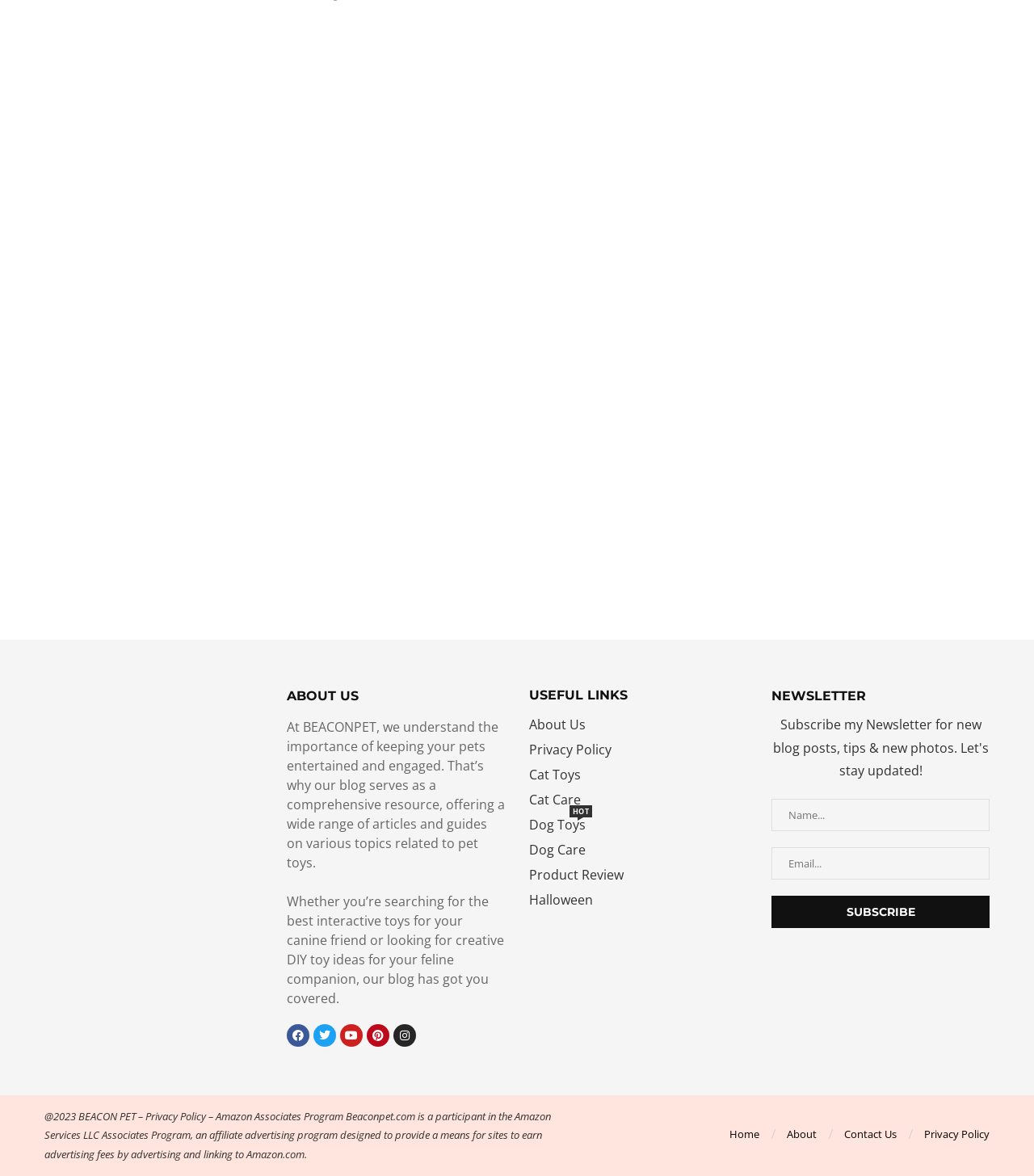How many social media links are available?
Refer to the image and provide a thorough answer to the question.

The social media links are Facebook, Twitter, Pinterest, and Instagram, which can be found in the section with the heading 'ABOUT US'.